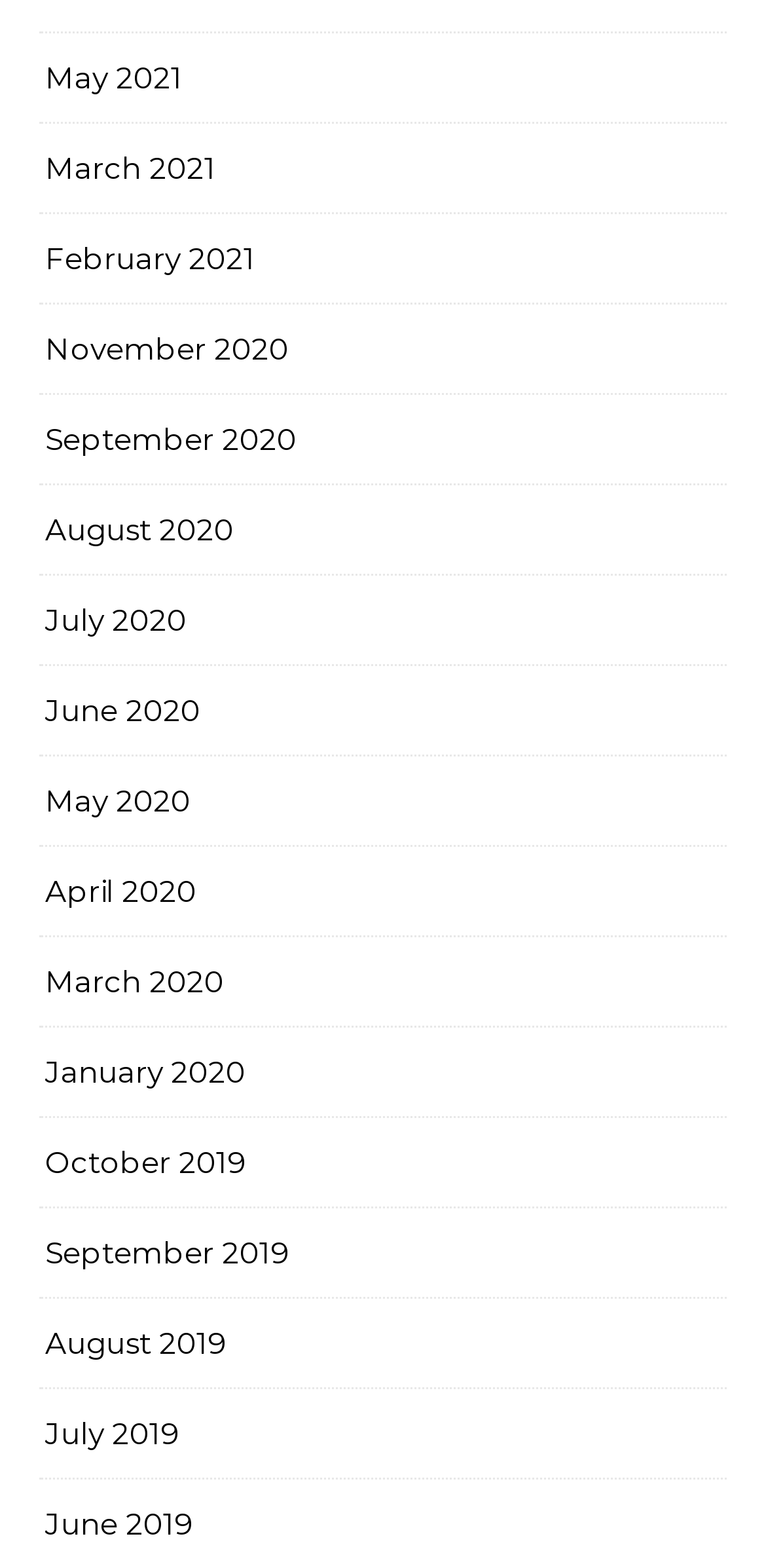Carefully examine the image and provide an in-depth answer to the question: What is the earliest month listed?

I looked at the list of links and found that the last link, which is at the bottom of the list, is 'June 2019', indicating that it is the earliest month listed.